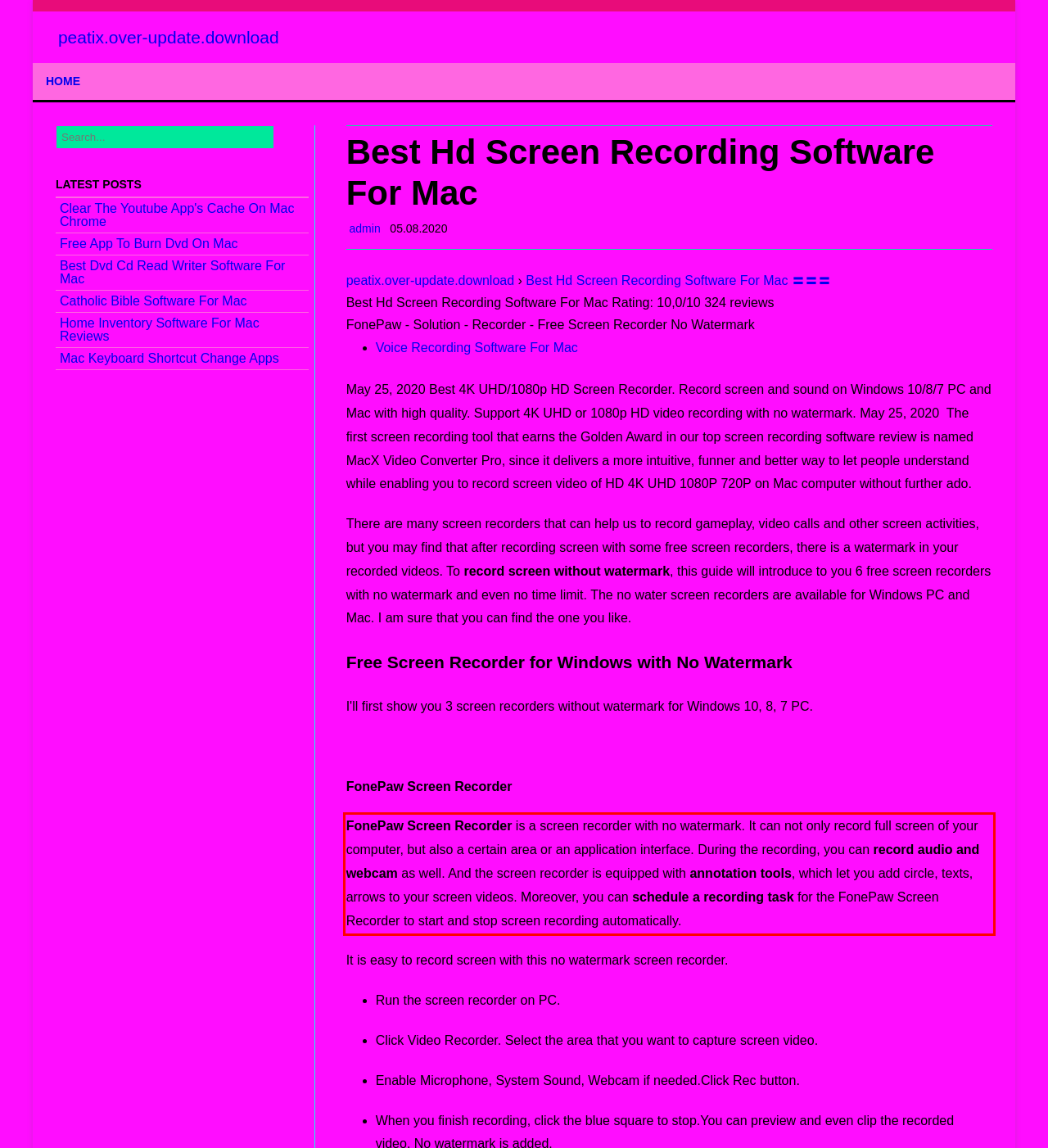Identify the red bounding box in the webpage screenshot and perform OCR to generate the text content enclosed.

FonePaw Screen Recorder is a screen recorder with no watermark. It can not only record full screen of your computer, but also a certain area or an application interface. During the recording, you can record audio and webcam as well. And the screen recorder is equipped with annotation tools, which let you add circle, texts, arrows to your screen videos. Moreover, you can schedule a recording task for the FonePaw Screen Recorder to start and stop screen recording automatically.